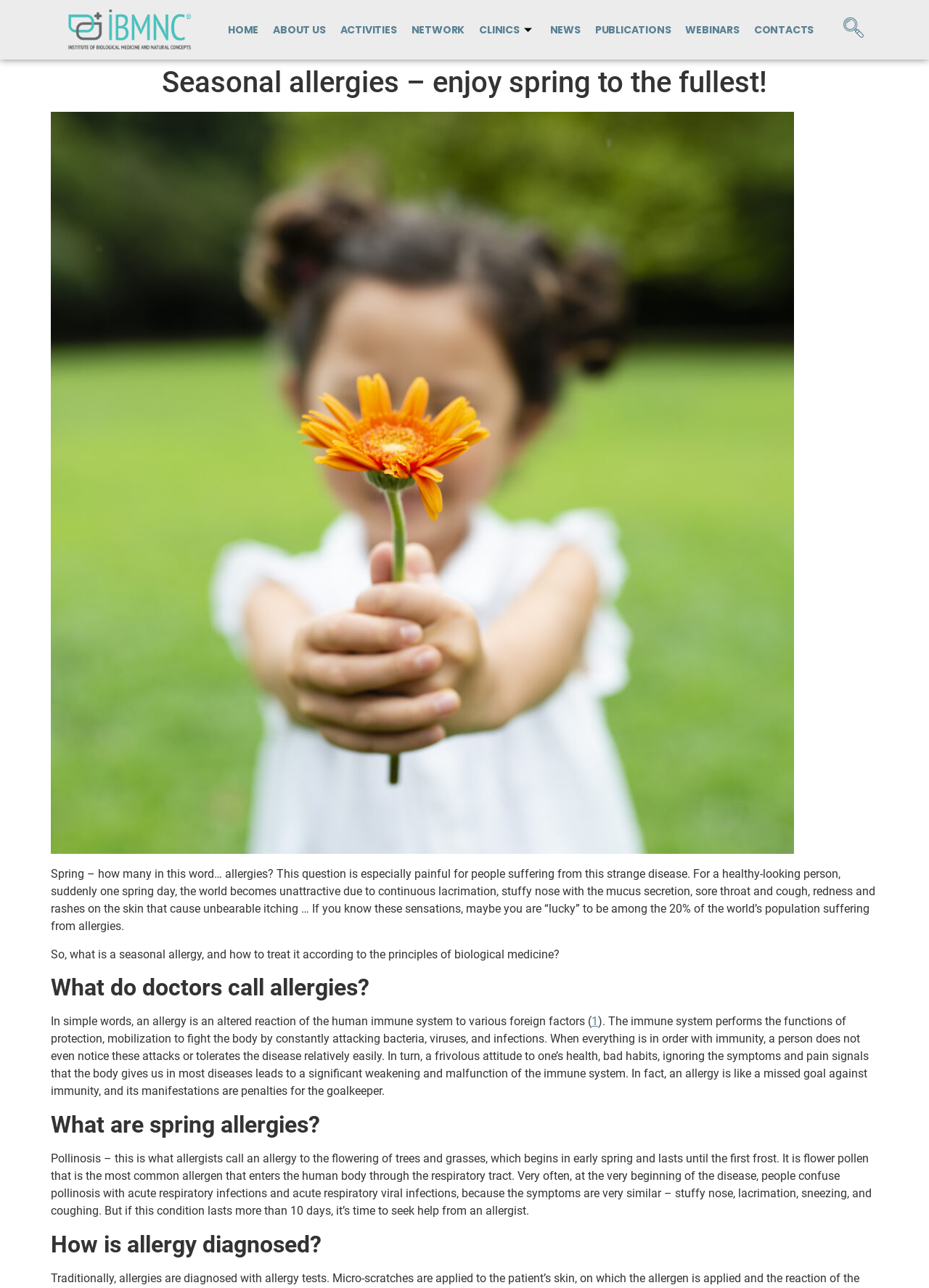What is pollinosis?
Please craft a detailed and exhaustive response to the question.

Pollinosis is an allergy to the flowering of trees and grasses, which begins in early spring and lasts until the first frost, and it is caused by flower pollen entering the human body through the respiratory tract.